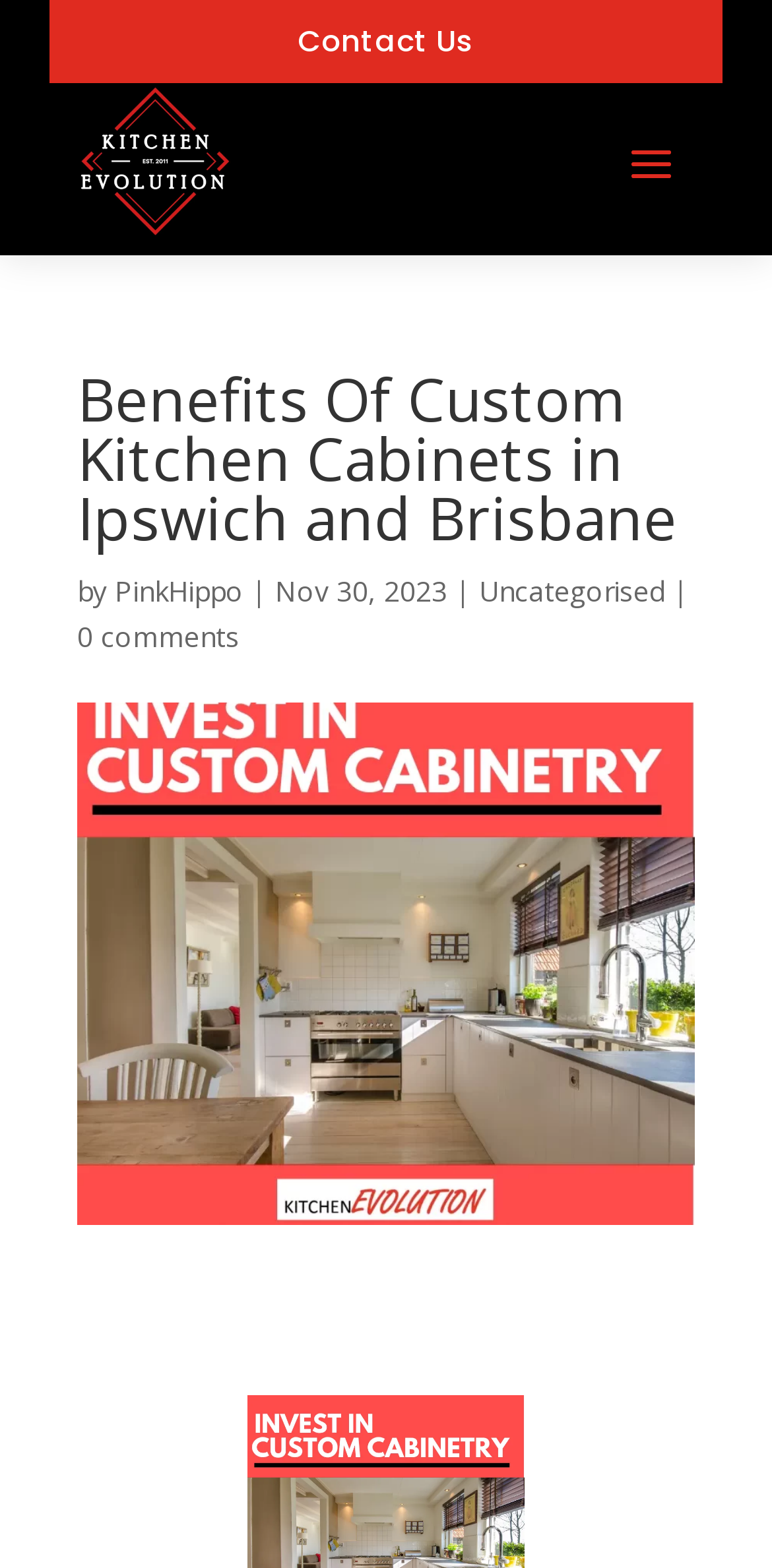Who is the author of the article?
Carefully examine the image and provide a detailed answer to the question.

The author of the article can be found in the text 'by PinkHippo', which is located below the main heading, indicating that the author of the article is PinkHippo.